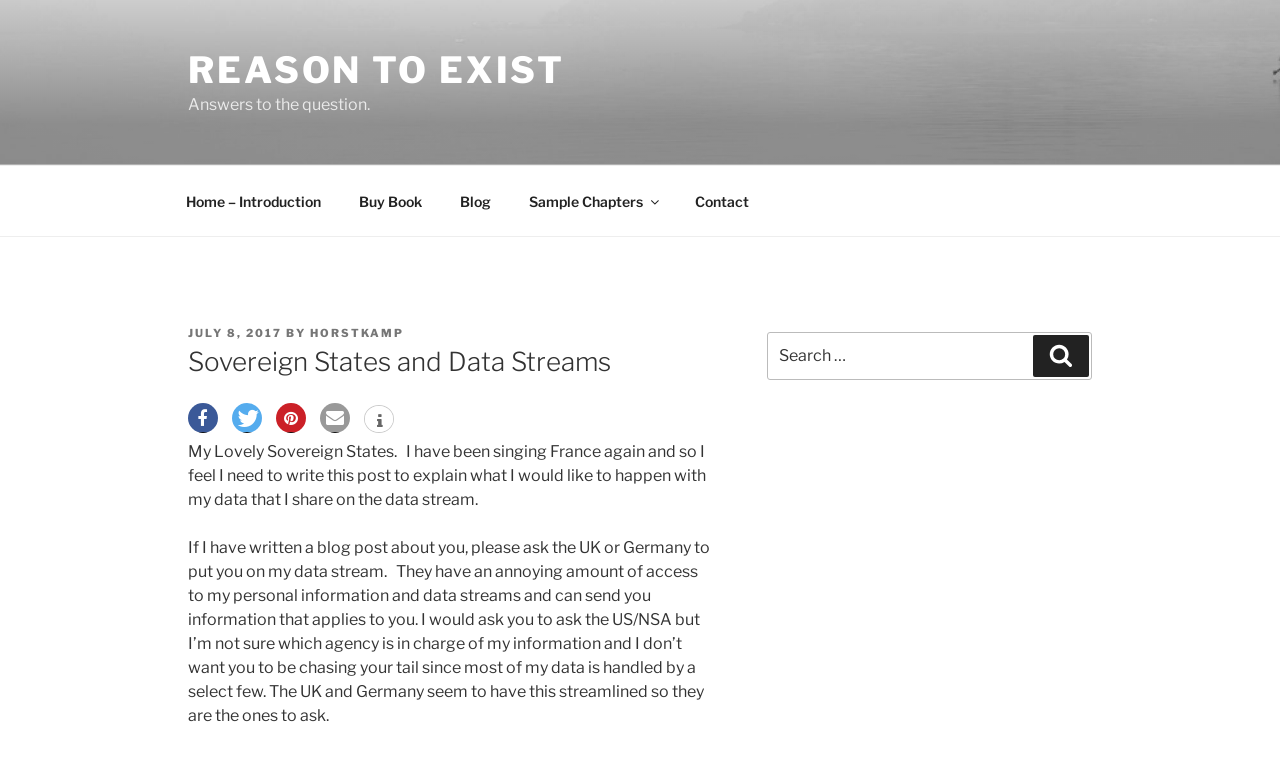Please find the bounding box coordinates for the clickable element needed to perform this instruction: "Click the 'Home – Introduction' link".

[0.131, 0.233, 0.264, 0.298]